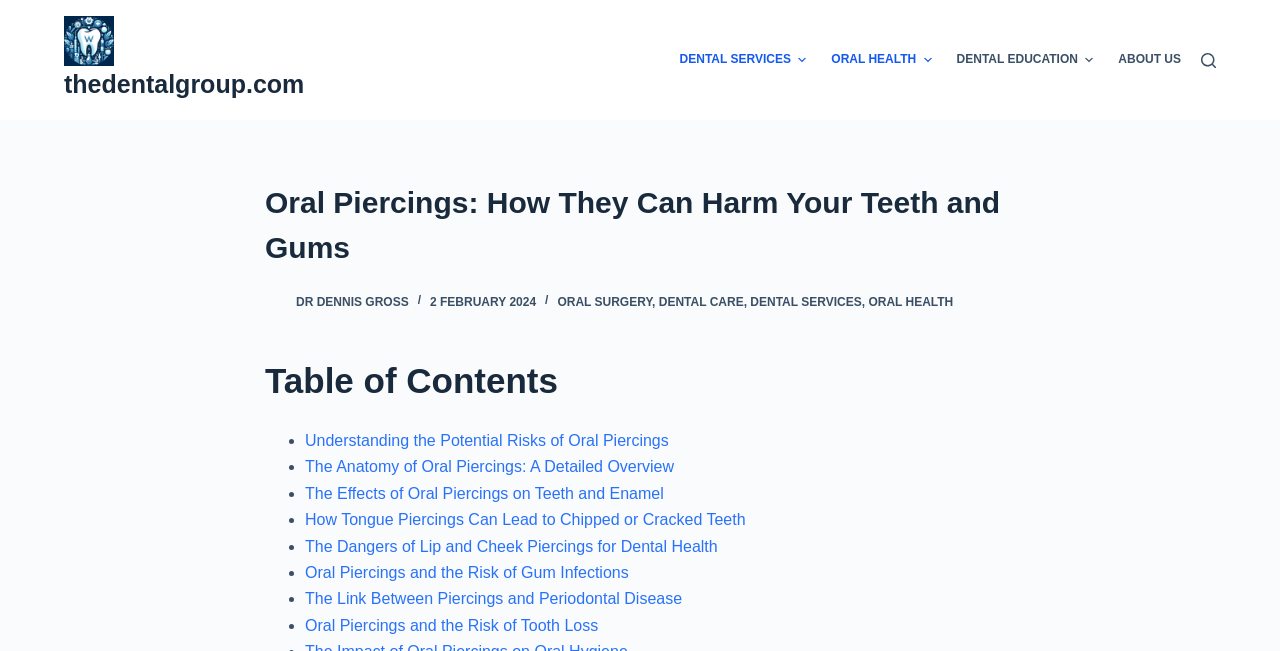Who is the author of the article?
Refer to the image and provide a detailed answer to the question.

I found the answer by looking at the header section of the webpage, where the article's author is usually mentioned. The link with the text 'Dr Dennis Gross' is likely the author's name, and it is accompanied by an image, which suggests that it is a profile picture or a logo.